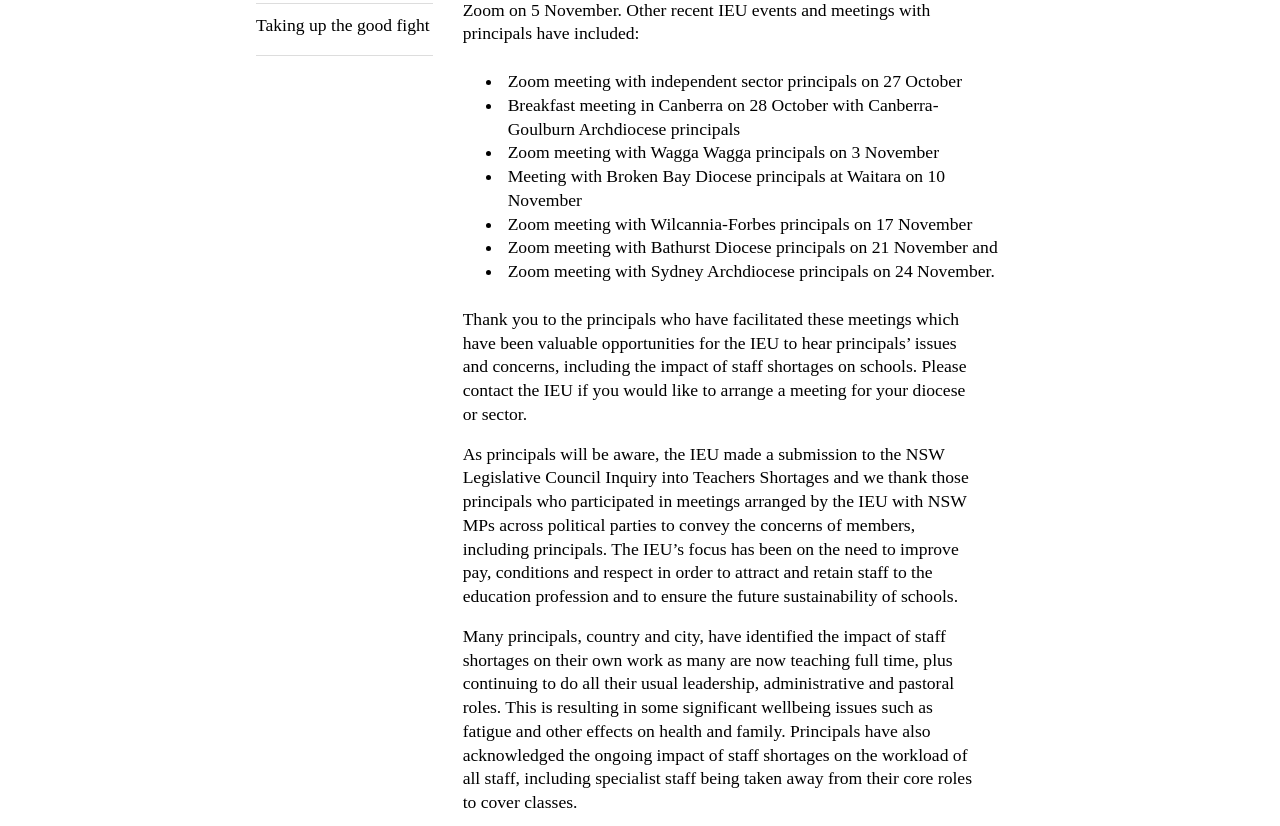Bounding box coordinates are specified in the format (top-left x, top-left y, bottom-right x, bottom-right y). All values are floating point numbers bounded between 0 and 1. Please provide the bounding box coordinate of the region this sentence describes: Taking up the good fight

[0.2, 0.017, 0.338, 0.045]